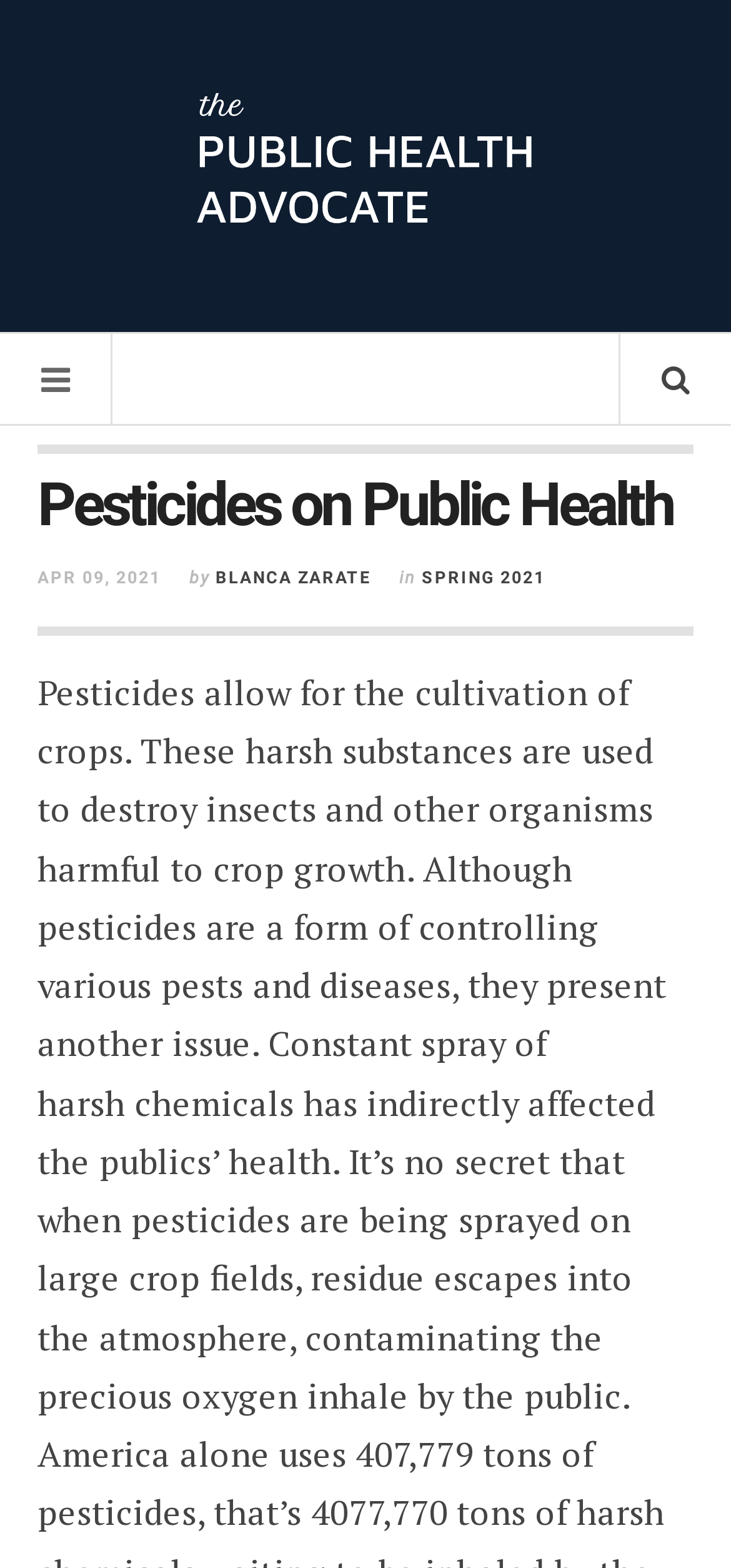Given the description: "title="The Public Health Advocate"", determine the bounding box coordinates of the UI element. The coordinates should be formatted as four float numbers between 0 and 1, [left, top, right, bottom].

[0.244, 0.036, 0.756, 0.17]